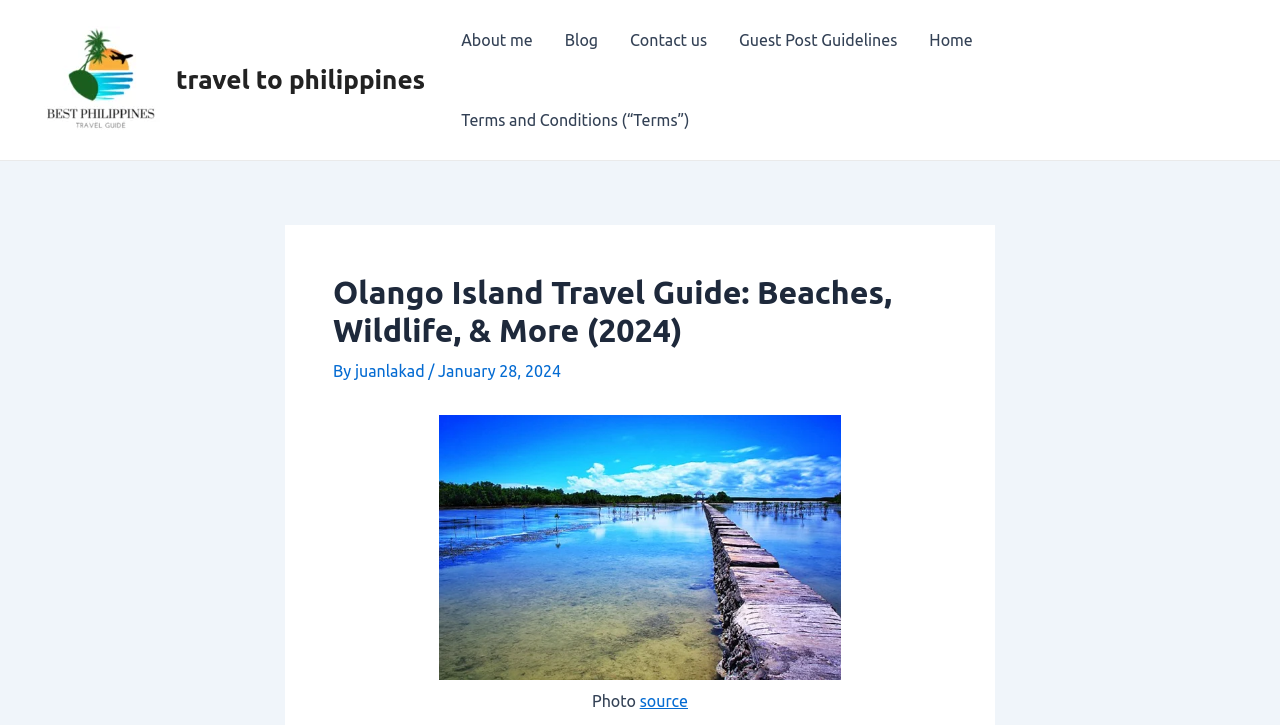Describe in detail what you see on the webpage.

The webpage is a travel guide for Olango Island, a coastal paradise in the Philippines. At the top left, there is a link to the "best Philippines travel guide" accompanied by a small image. Next to it, there is another link to "travel to Philippines". 

On the top right, there is a navigation menu with six links: "About me", "Blog", "Contact us", "Guest Post Guidelines", "Home", and "Terms and Conditions". 

Below the navigation menu, there is a main heading that reads "Olango Island Travel Guide: Beaches, Wildlife, & More (2024)". This heading is attributed to "juanlakad" and dated January 28, 2024. 

At the bottom of the page, there is a figure caption with a photo credit, mentioning the source of the image.